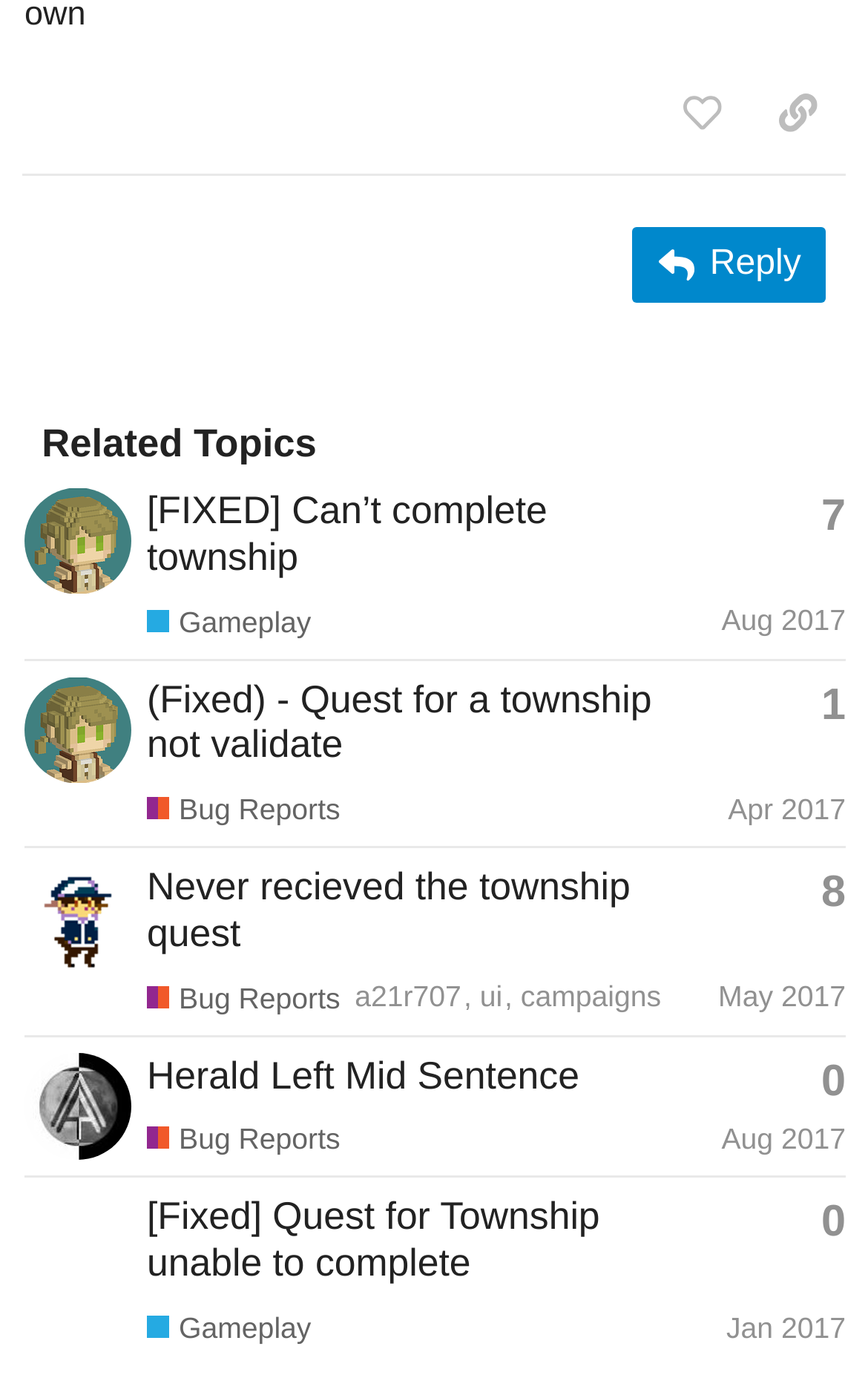Kindly determine the bounding box coordinates for the clickable area to achieve the given instruction: "Like this post".

[0.753, 0.051, 0.864, 0.112]